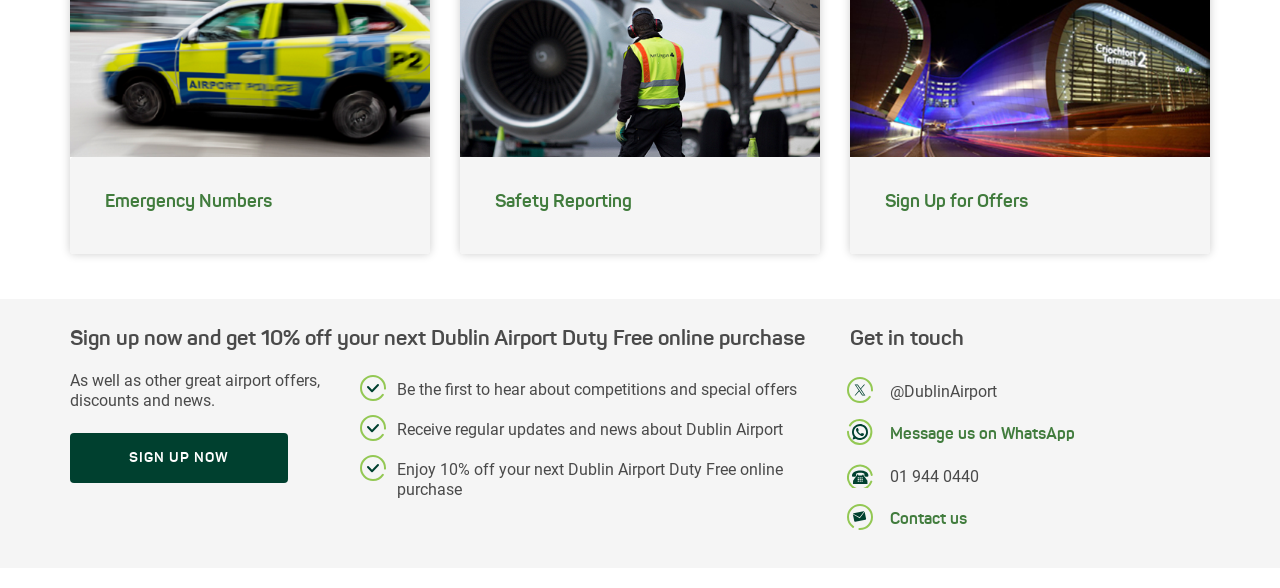Provide a single word or phrase to answer the given question: 
What is the logo at the bottom of the page?

DAA Dublin